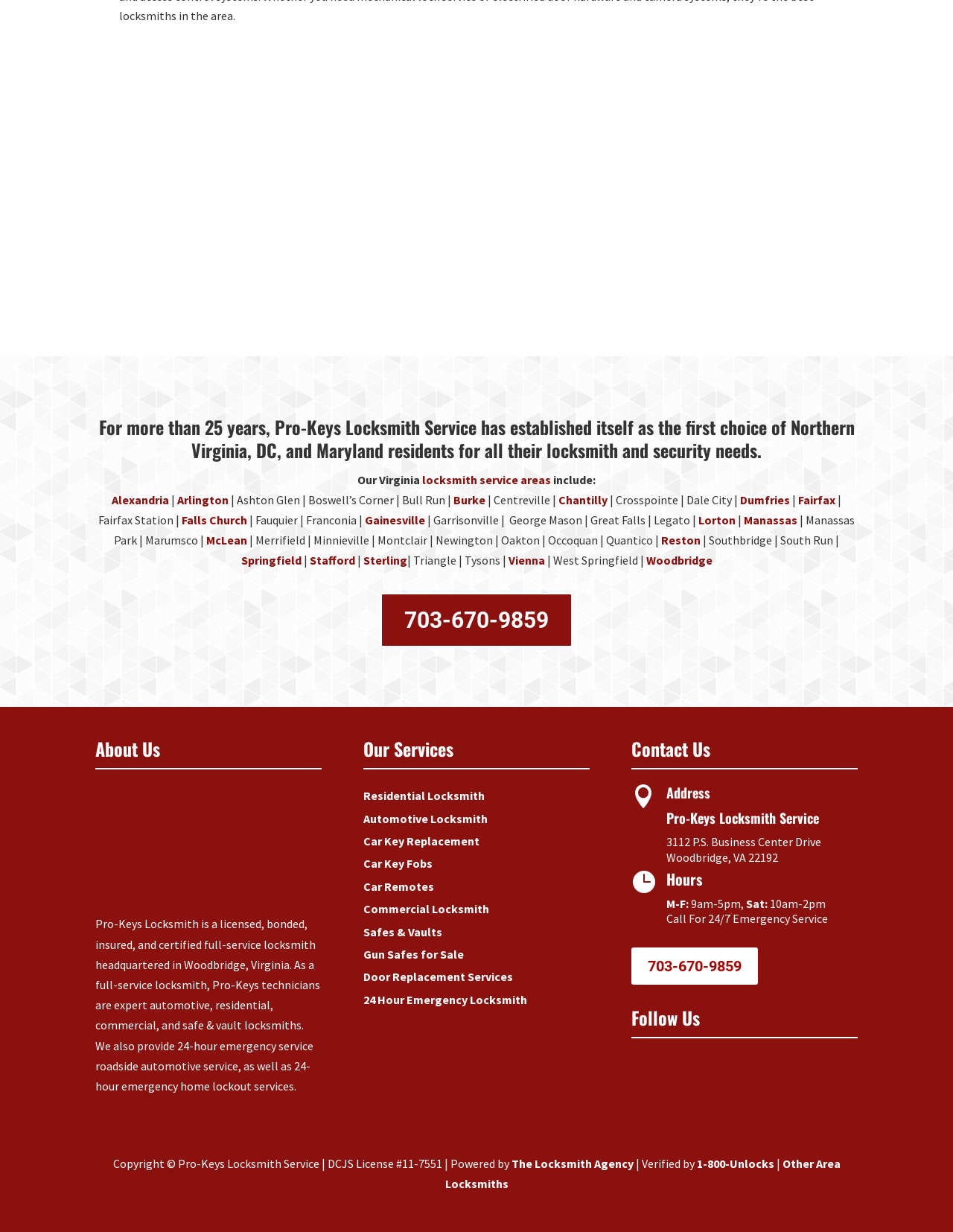Given the description Residential Locksmith, predict the bounding box coordinates of the UI element. Ensure the coordinates are in the format (top-left x, top-left y, bottom-right x, bottom-right y) and all values are between 0 and 1.

[0.381, 0.64, 0.509, 0.652]